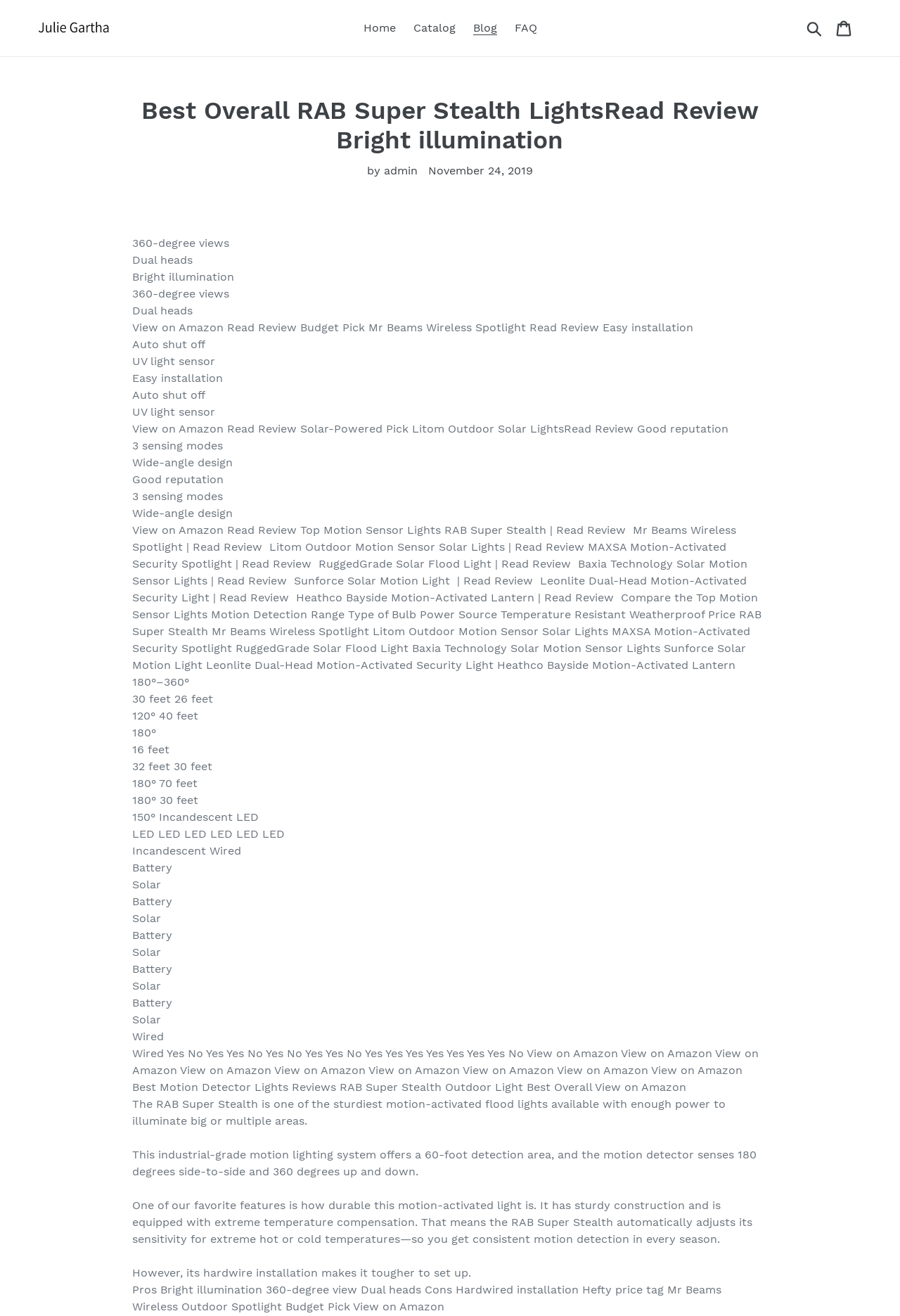Give a complete and precise description of the webpage's appearance.

This webpage appears to be a product review page, specifically for motion sensor lights. At the top of the page, there is a navigation menu with links to "Home", "Catalog", "Blog", and "FAQ". To the right of the navigation menu, there is a search button and a cart link.

Below the navigation menu, there is a heading that reads "Best Overall RAB Super Stealth Lights" with a review description and a "Read Review" link. To the right of the heading, there is a smaller text that reads "by admin" and a timestamp "November 24, 2019".

The main content of the page is divided into sections, each describing a different product. The first section describes the RAB Super Stealth Lights, highlighting its features such as 360-degree views, dual heads, and bright illumination. There are also pros and cons listed, including bright illumination, 360-degree view, and dual heads as pros, and hardwired installation and hefty price tag as cons.

Below the first section, there are several other sections, each describing a different product, including Mr Beams Wireless Spotlight, Litom Outdoor Solar Lights, and others. Each section has a similar format, highlighting the product's features, pros, and cons.

To the right of the product sections, there is a table comparing the features of different products, including motion detection range, type of bulb, power source, temperature resistance, and weatherproofing. The table has several rows, each representing a different product.

Throughout the page, there are several "View on Amazon" and "Read Review" links, allowing users to read more about each product or purchase them on Amazon.